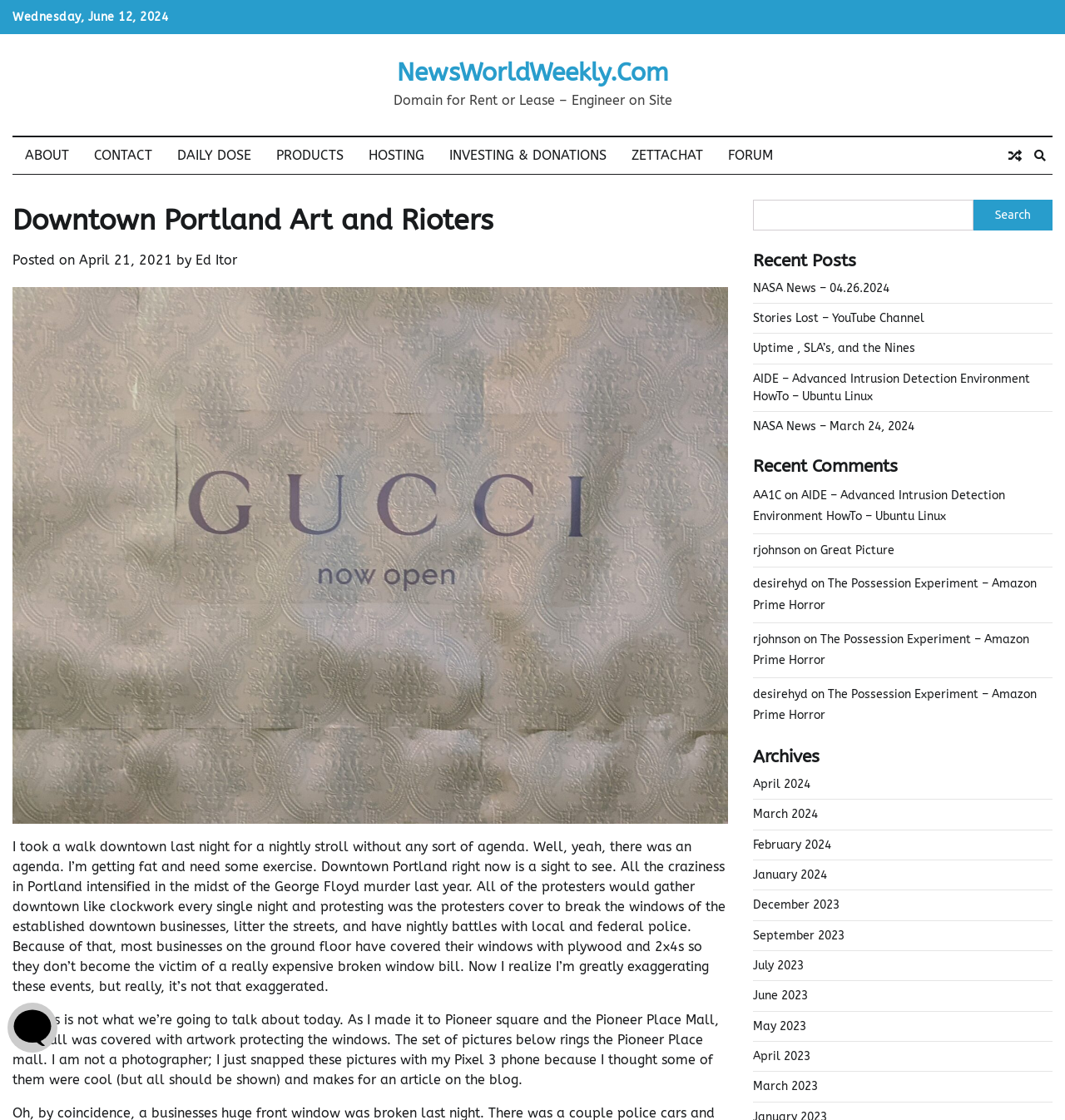Highlight the bounding box coordinates of the element you need to click to perform the following instruction: "Click on the link 'AIDE – Advanced Intrusion Detection Environment HowTo – Ubuntu Linux'."

[0.707, 0.436, 0.944, 0.467]